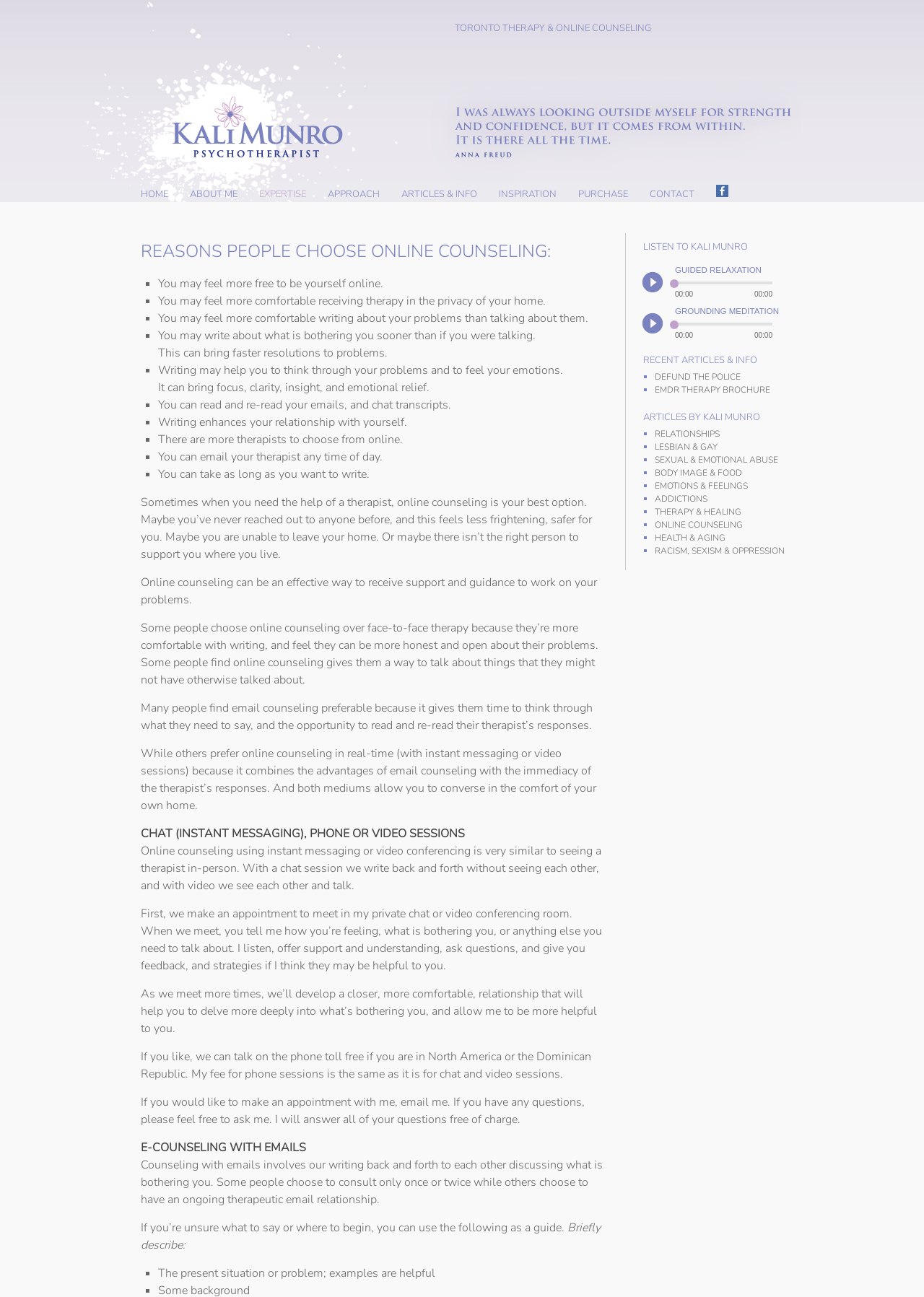Locate the bounding box coordinates of the element that should be clicked to execute the following instruction: "Follow Kali Munro on Facebook".

[0.763, 0.141, 0.8, 0.158]